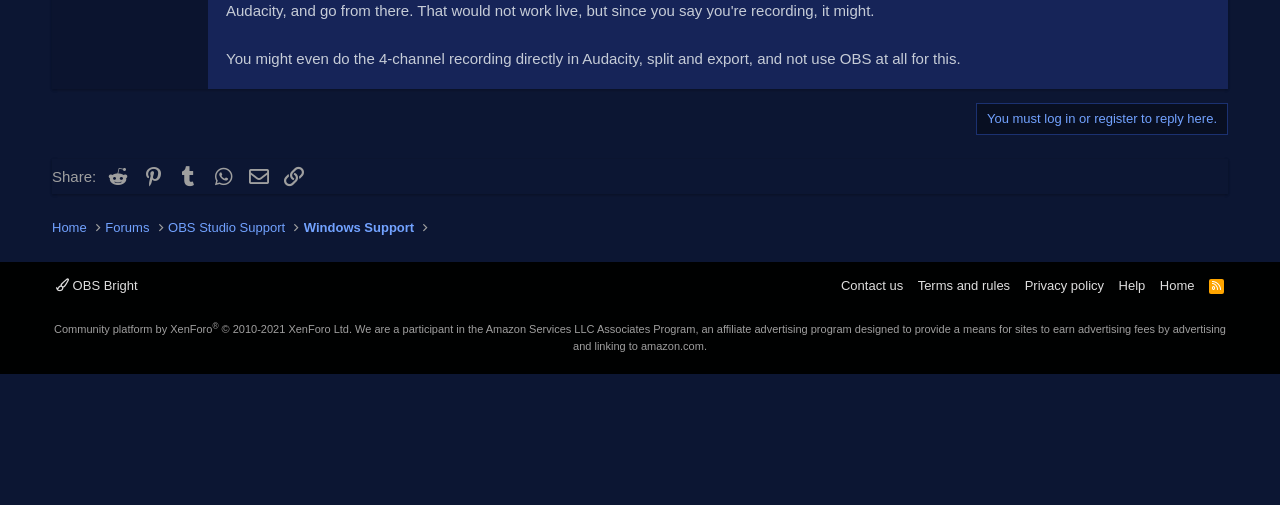What program is the website a participant in?
Look at the image and provide a short answer using one word or a phrase.

Amazon Services LLC Associates Program